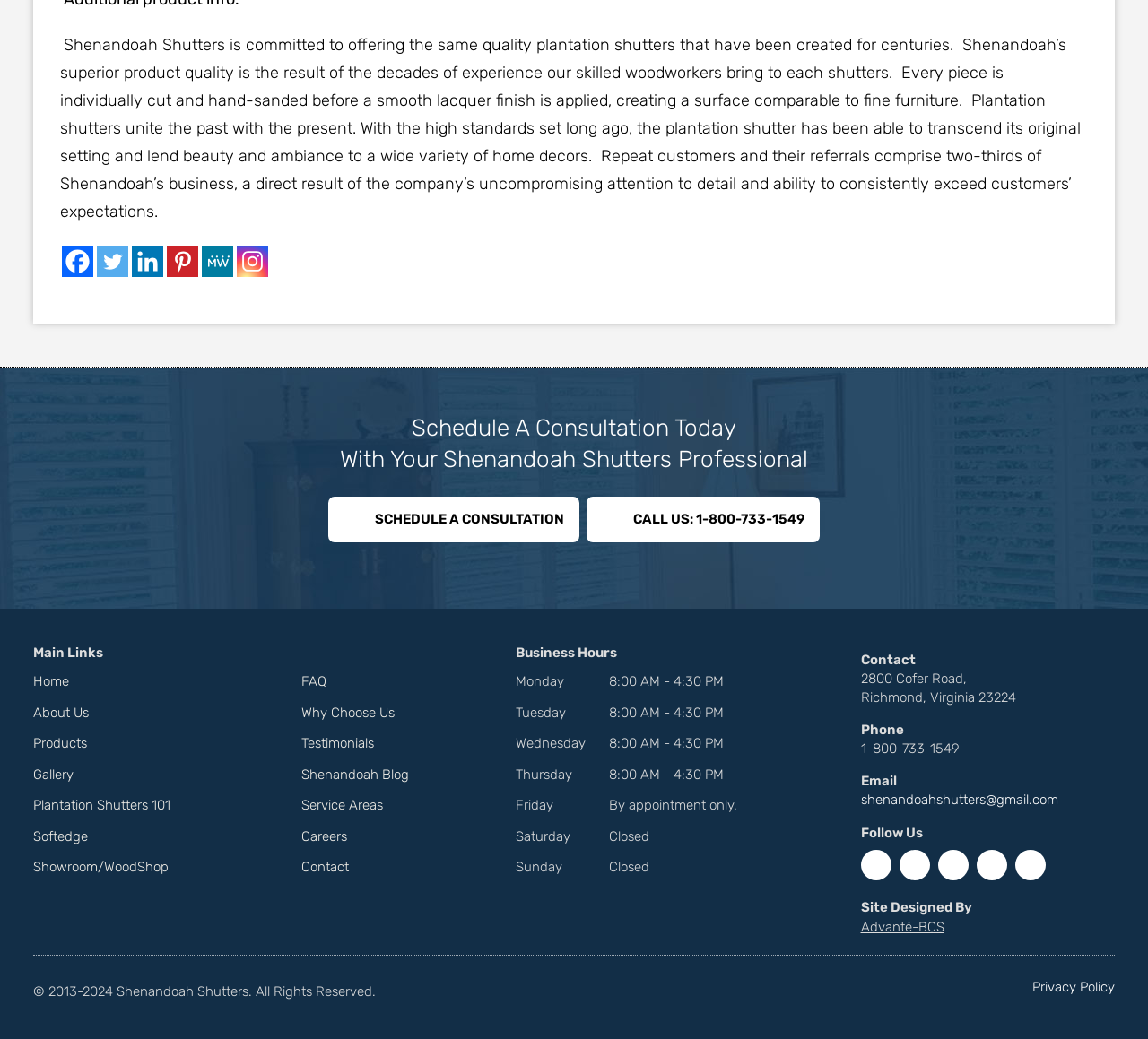Determine the bounding box coordinates of the UI element that matches the following description: "Contact". The coordinates should be four float numbers between 0 and 1 in the format [left, top, right, bottom].

[0.262, 0.827, 0.304, 0.842]